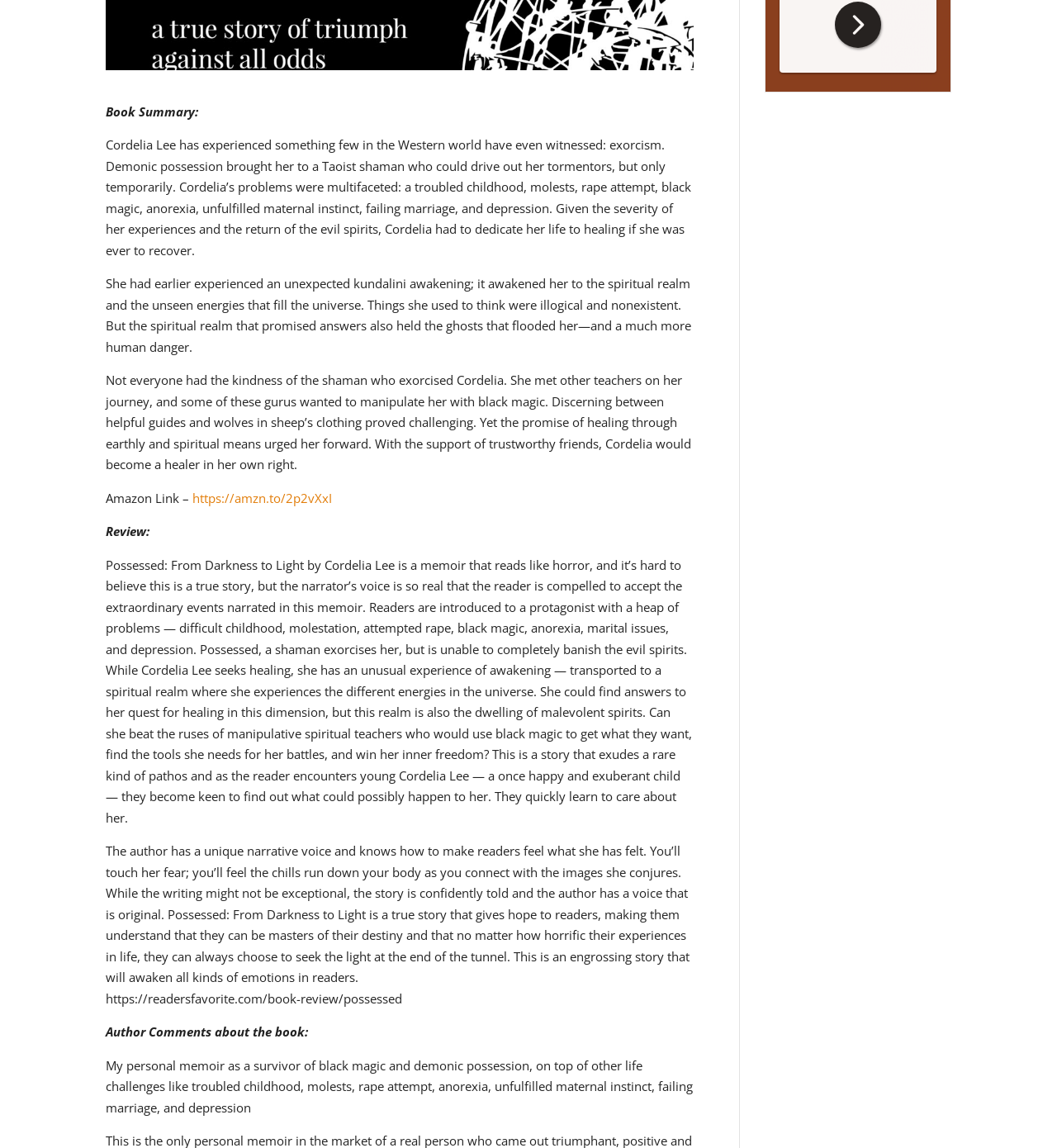From the given element description: "https://amzn.to/2p2vXxI", find the bounding box for the UI element. Provide the coordinates as four float numbers between 0 and 1, in the order [left, top, right, bottom].

[0.182, 0.426, 0.314, 0.441]